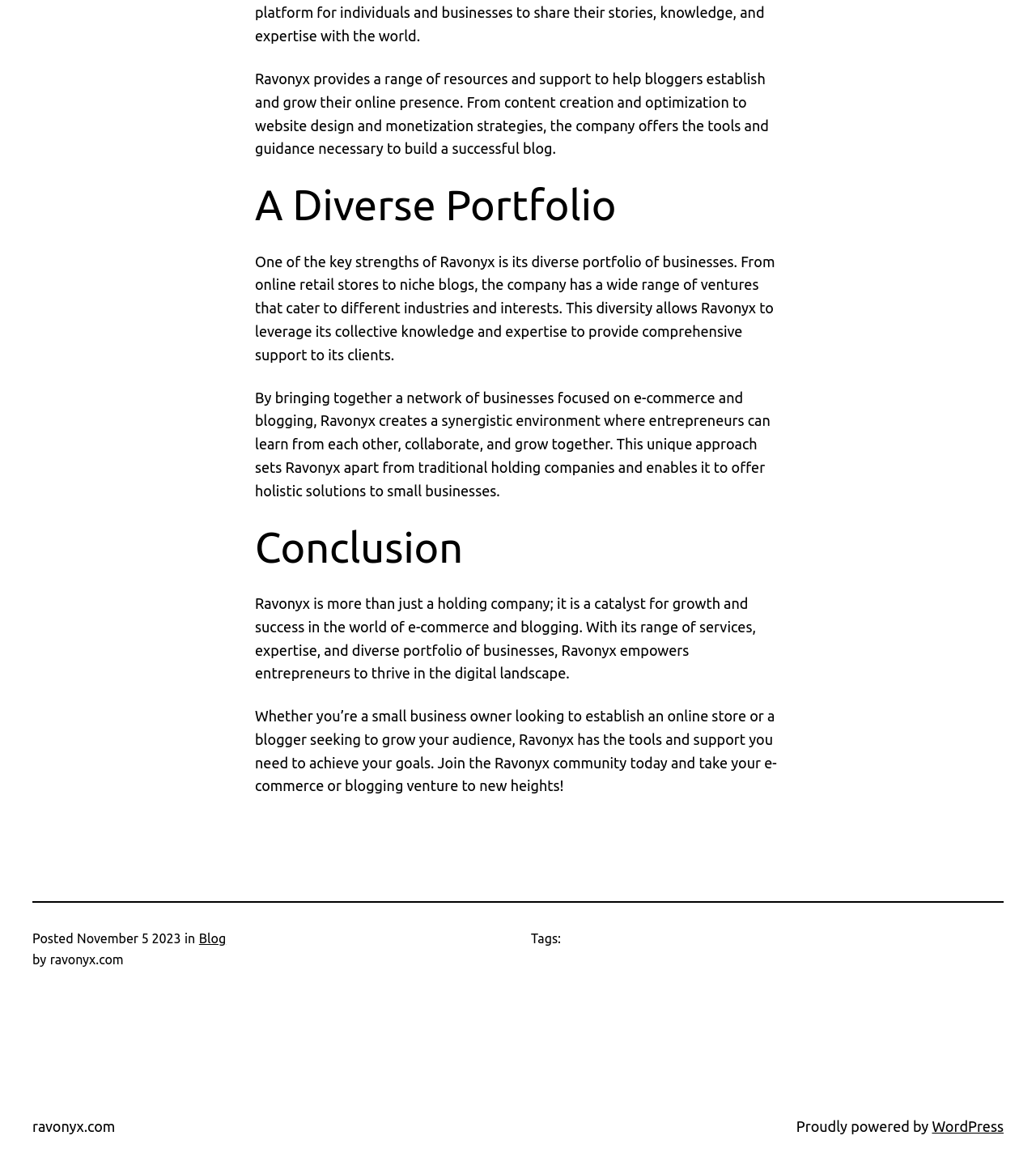Give a concise answer using only one word or phrase for this question:
What is the benefit of Ravonyx's diverse portfolio?

Comprehensive support